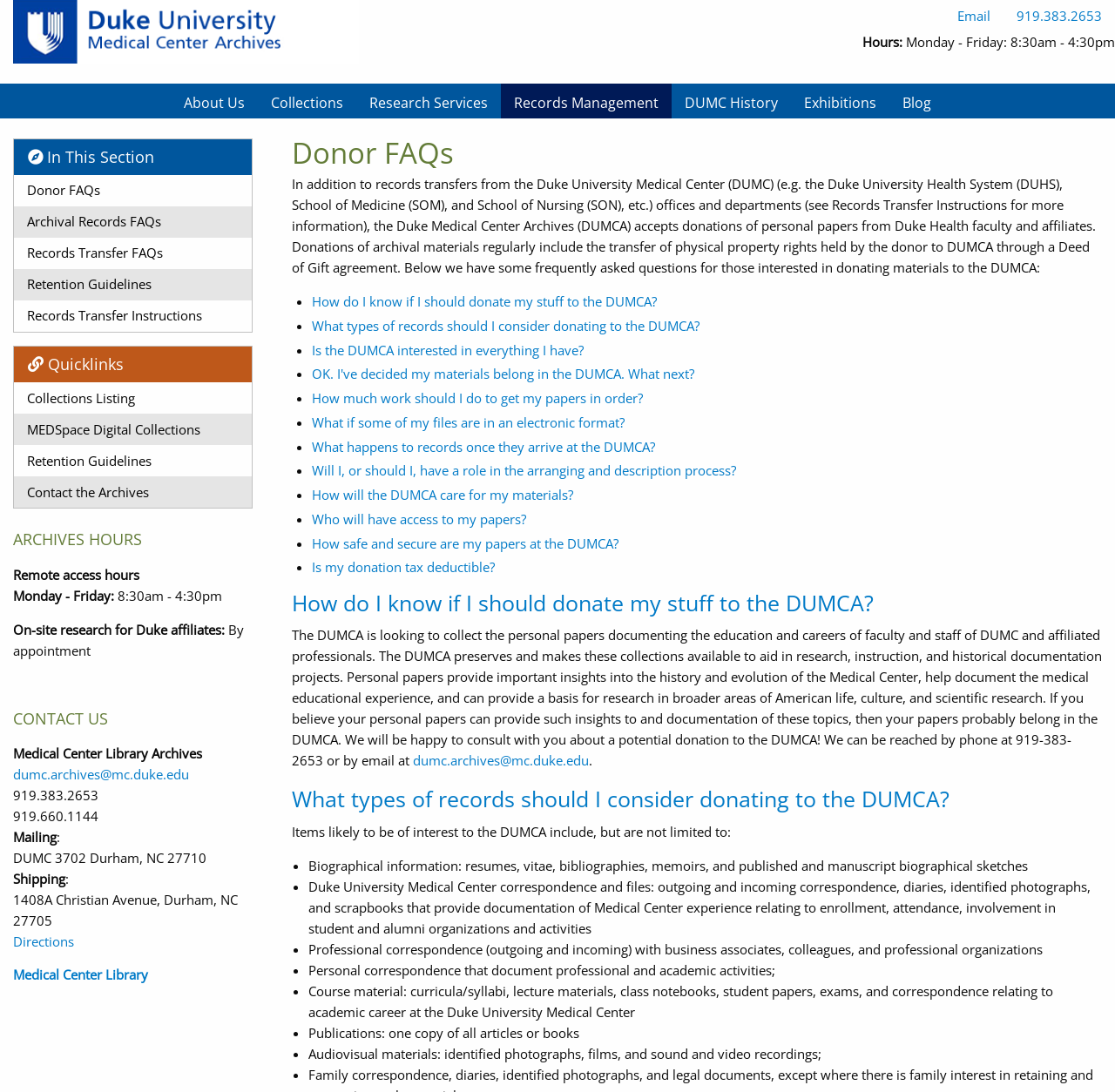How can I get in touch with the DUMCA to discuss a potential donation?
Using the screenshot, give a one-word or short phrase answer.

Phone or email